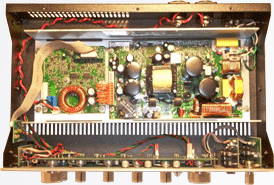What is the focus of the company's expertise?
Please provide a single word or phrase as the answer based on the screenshot.

Domestic manufacturing of audio technologies